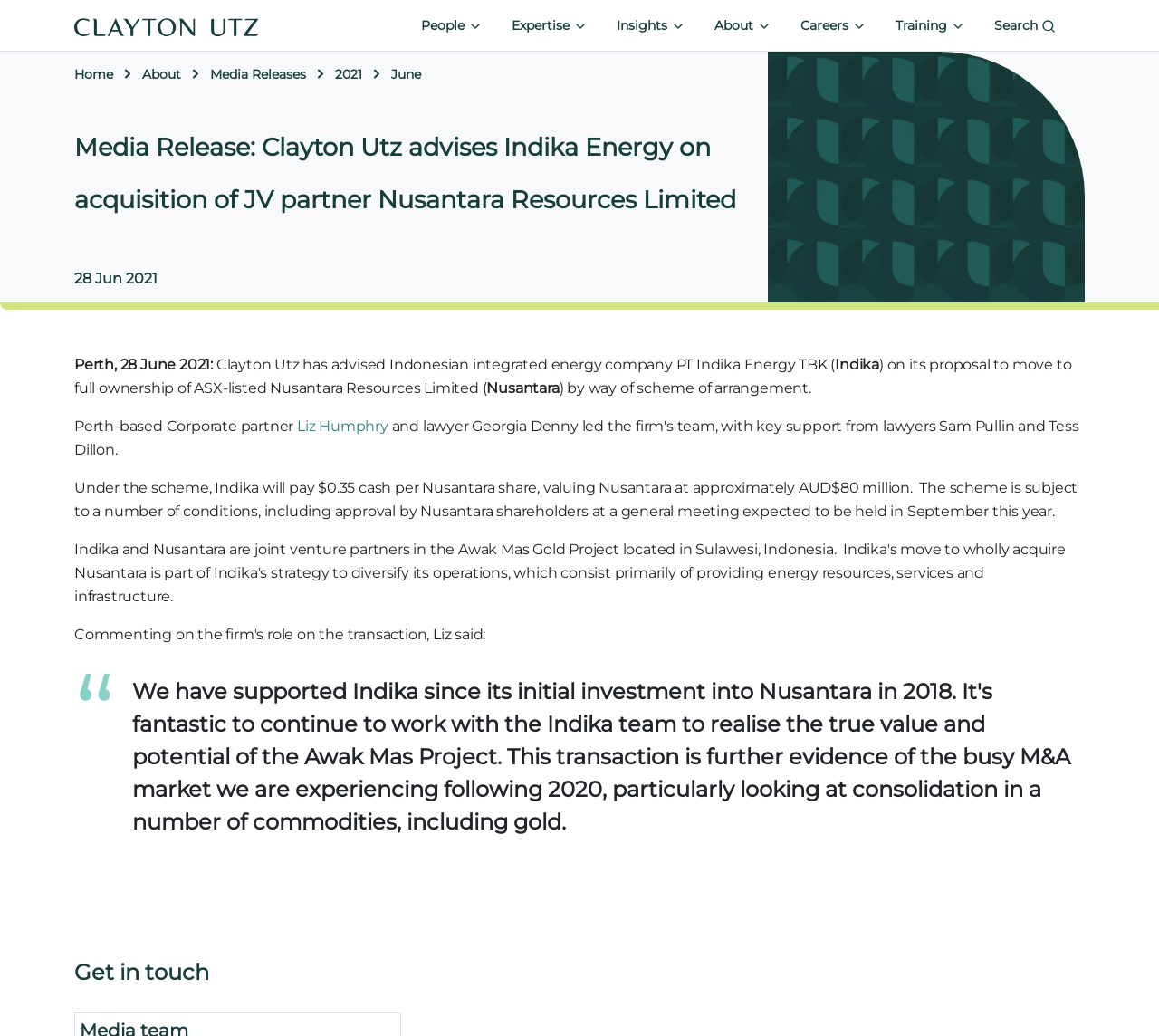Could you find the bounding box coordinates of the clickable area to complete this instruction: "View the image"?

[0.662, 0.05, 0.936, 0.292]